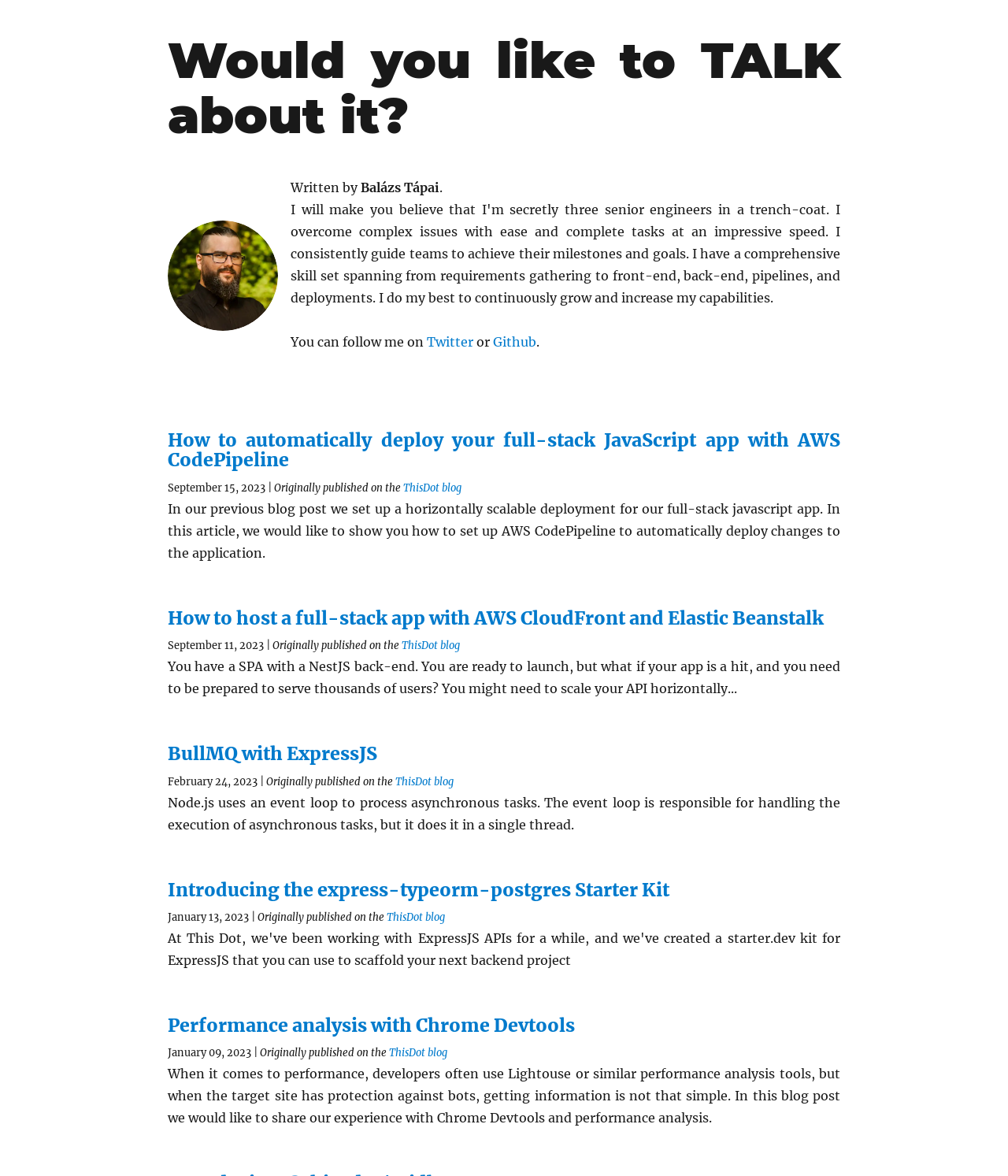Look at the image and answer the question in detail:
What is the author's name?

The author's name is mentioned in the image caption 'Balázs Tápai' which is located at the top of the webpage, below the heading 'Would you like to TALK about it?'.